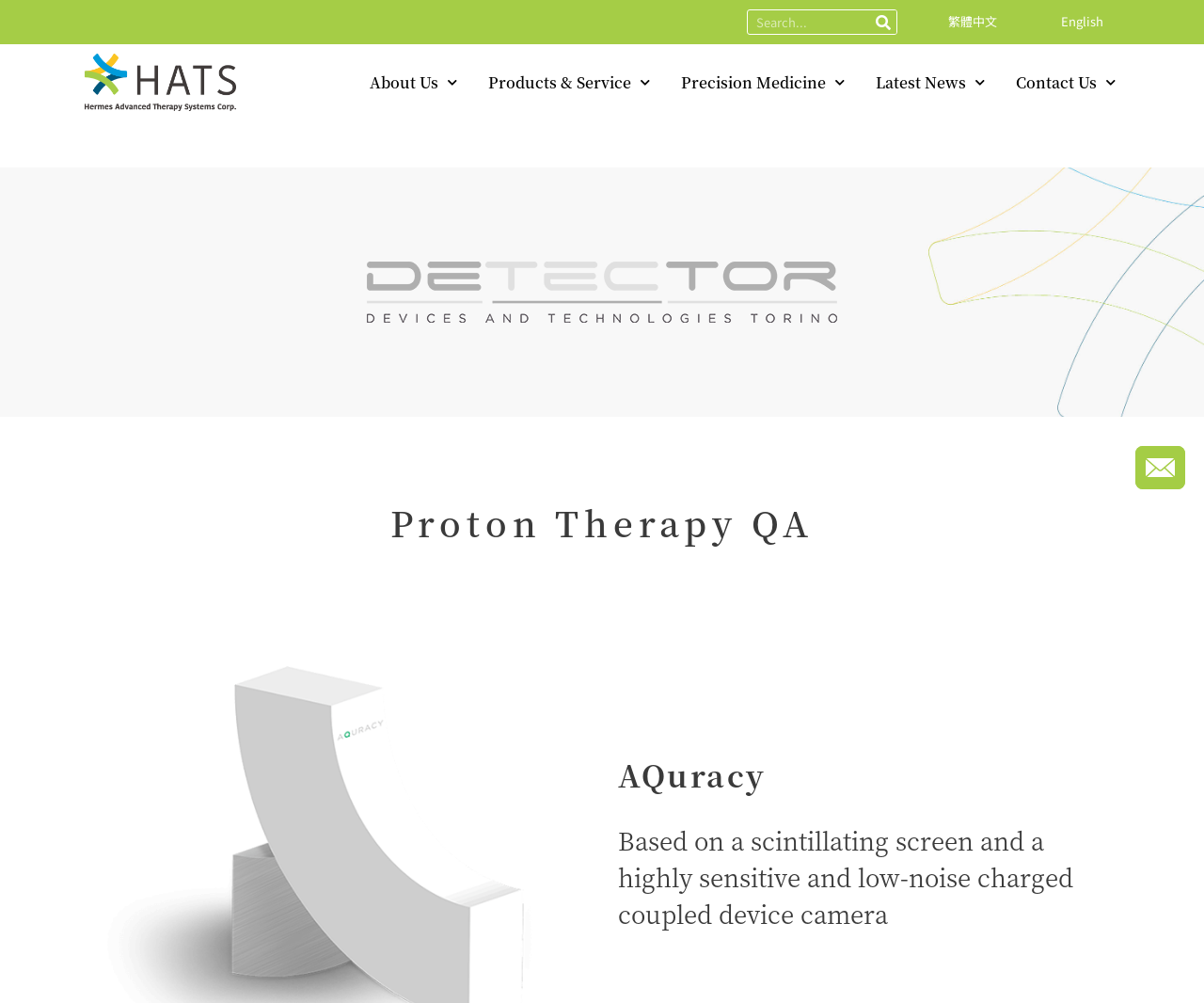Please identify the bounding box coordinates of the element's region that needs to be clicked to fulfill the following instruction: "Switch to traditional Chinese". The bounding box coordinates should consist of four float numbers between 0 and 1, i.e., [left, top, right, bottom].

[0.762, 0.008, 0.853, 0.031]